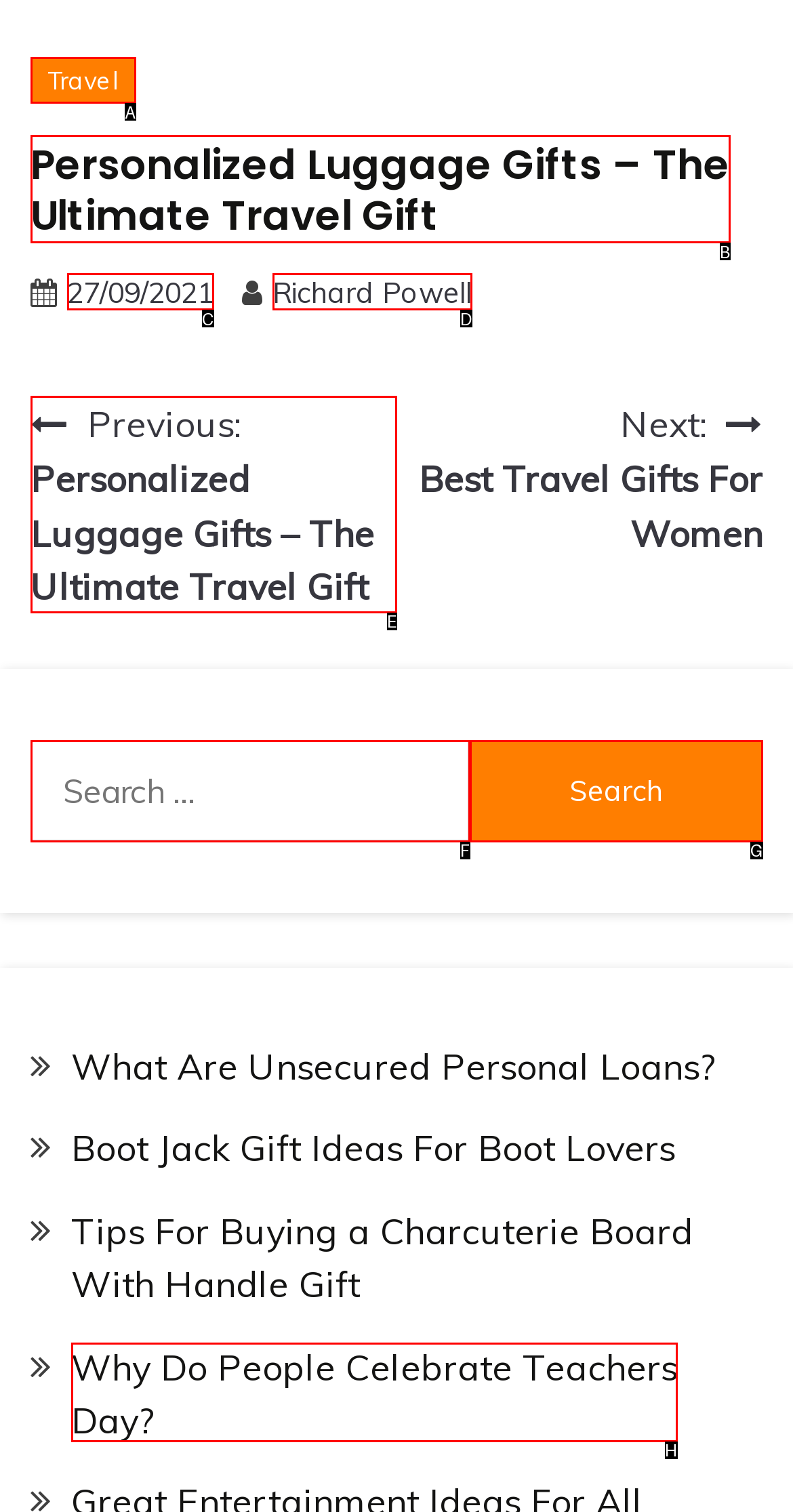Given the description: 27/09/202109/10/2021, choose the HTML element that matches it. Indicate your answer with the letter of the option.

C